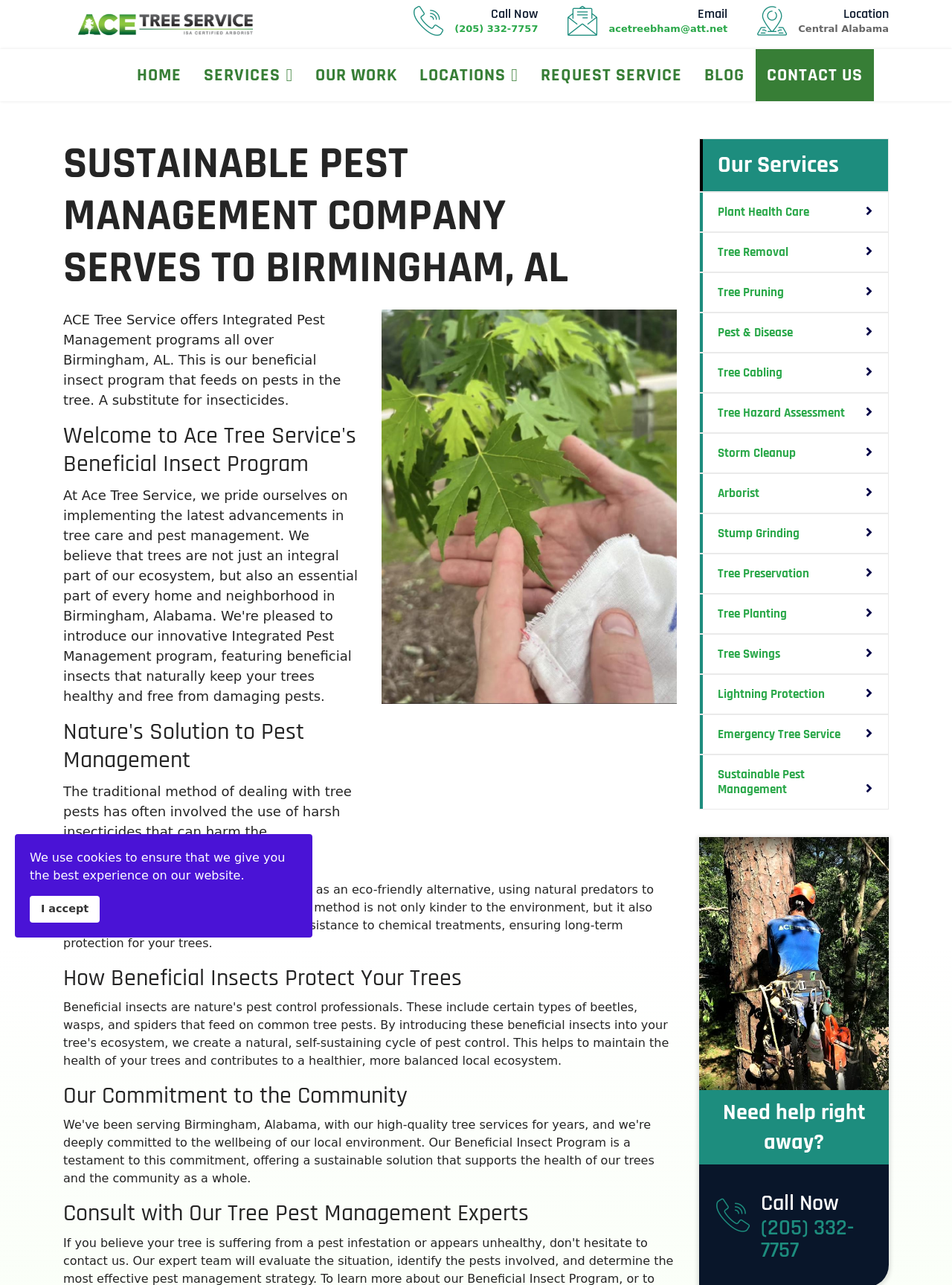Please identify the bounding box coordinates of the element's region that I should click in order to complete the following instruction: "Email Ace Tree Service". The bounding box coordinates consist of four float numbers between 0 and 1, i.e., [left, top, right, bottom].

[0.639, 0.018, 0.764, 0.026]